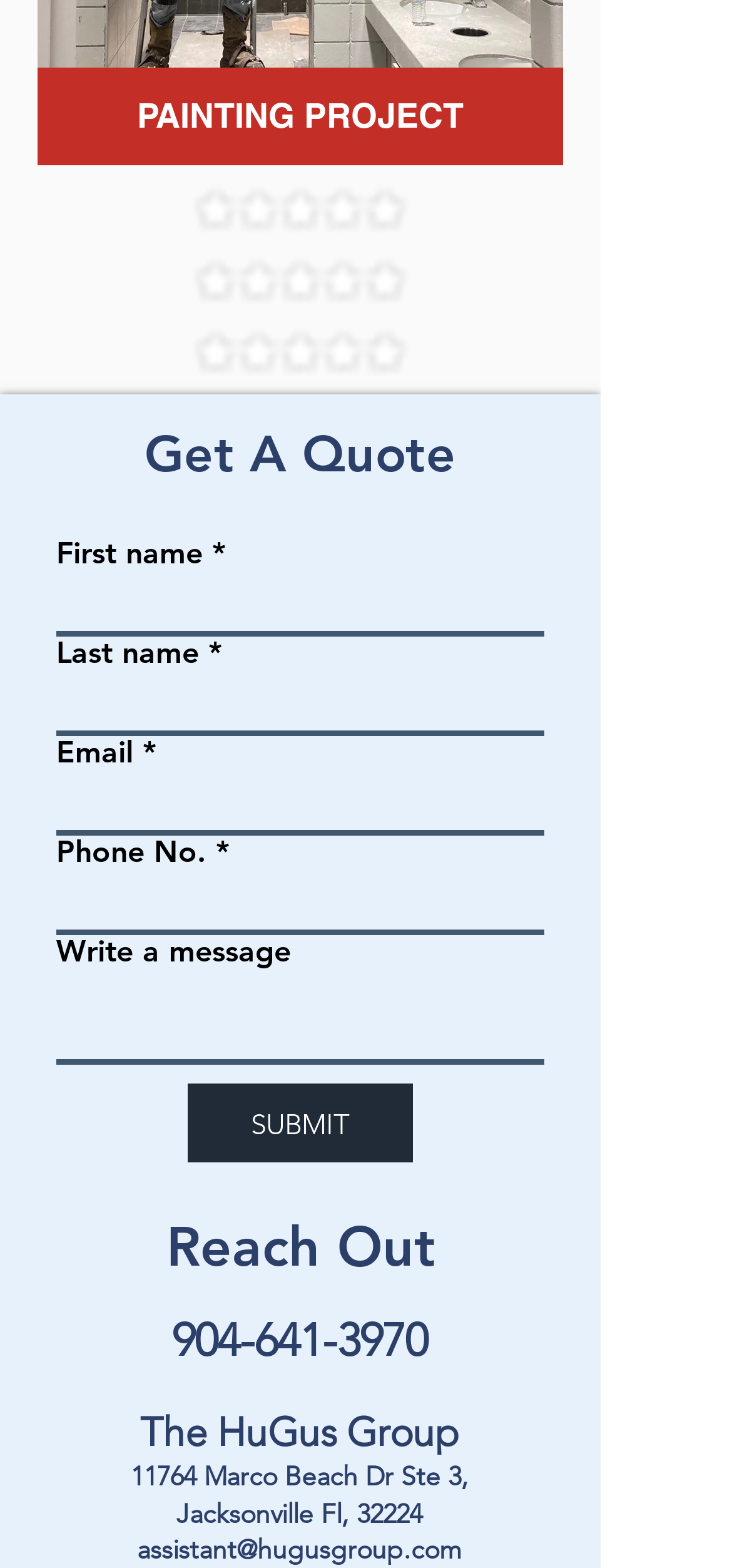Determine the bounding box for the UI element described here: "parent_node: Write a message placeholder=""".

[0.077, 0.619, 0.744, 0.679]